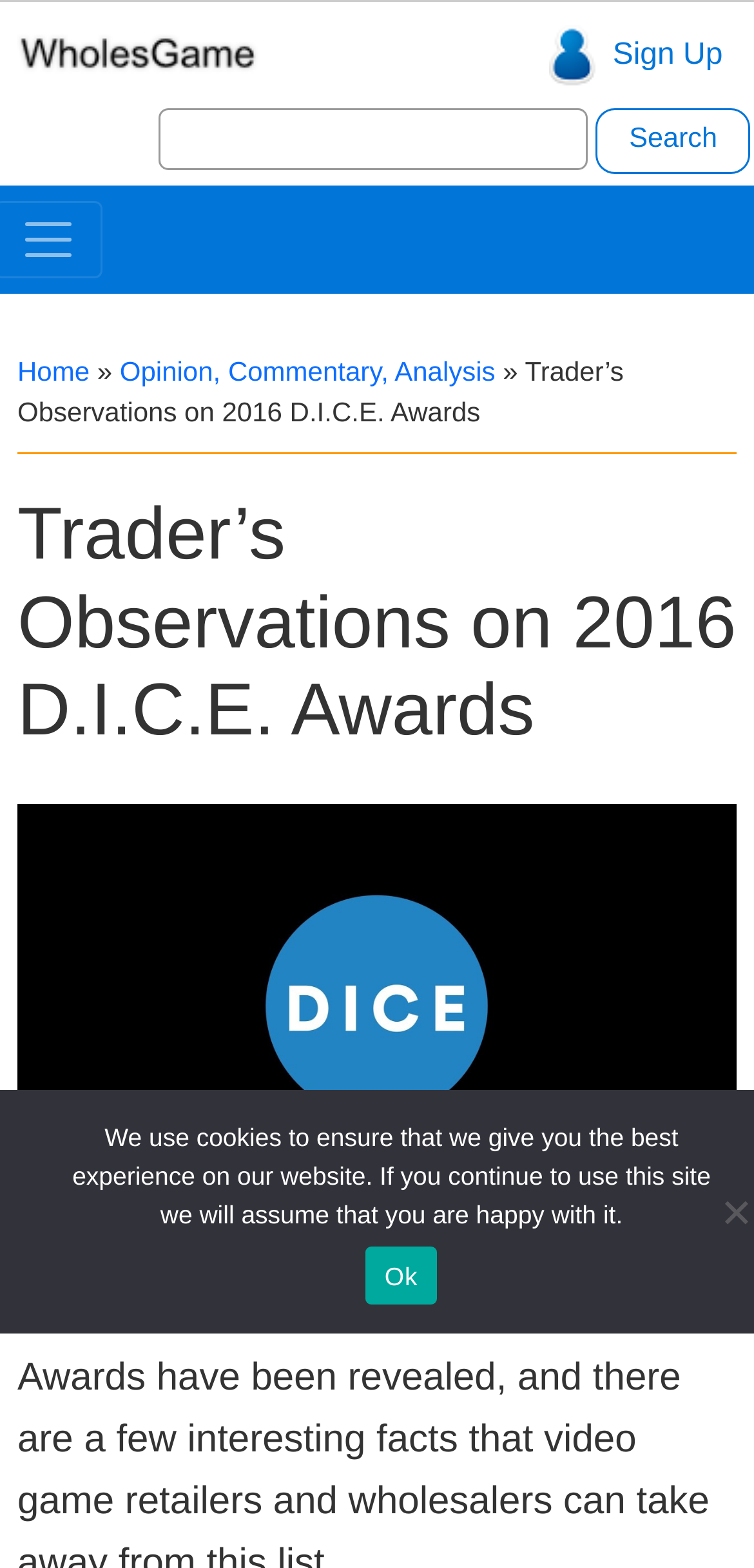Create a detailed narrative of the webpage’s visual and textual elements.

The webpage is about Trader's Observations on the 2016 D.I.C.E. Awards. At the top left corner, there is a WholesGame logo, and to its right, a User Signup image. Below the logo, there is a search bar with a label "Search for:" and a textbox to input search queries. The search button is located to the right of the textbox. 

On the top right corner, there is a Sign Up button. Below the search bar, there are navigation links, including "Home" and "Opinion, Commentary, Analysis", separated by a "»" symbol. The main title of the webpage, "Trader’s Observations on 2016 D.I.C.E. Awards", is displayed prominently below the navigation links. 

Below the title, there is a DICE Awards logo, which takes up most of the width of the page. The main content of the webpage is not explicitly described in the accessibility tree, but it is likely related to the 2016 D.I.C.E. Awards, given the title and logo. 

At the bottom of the page, there is a cookie policy notification, which informs users that the website uses cookies to ensure the best experience. The notification includes an "Ok" button to acknowledge the policy, and a "No" option, although its exact function is unclear.